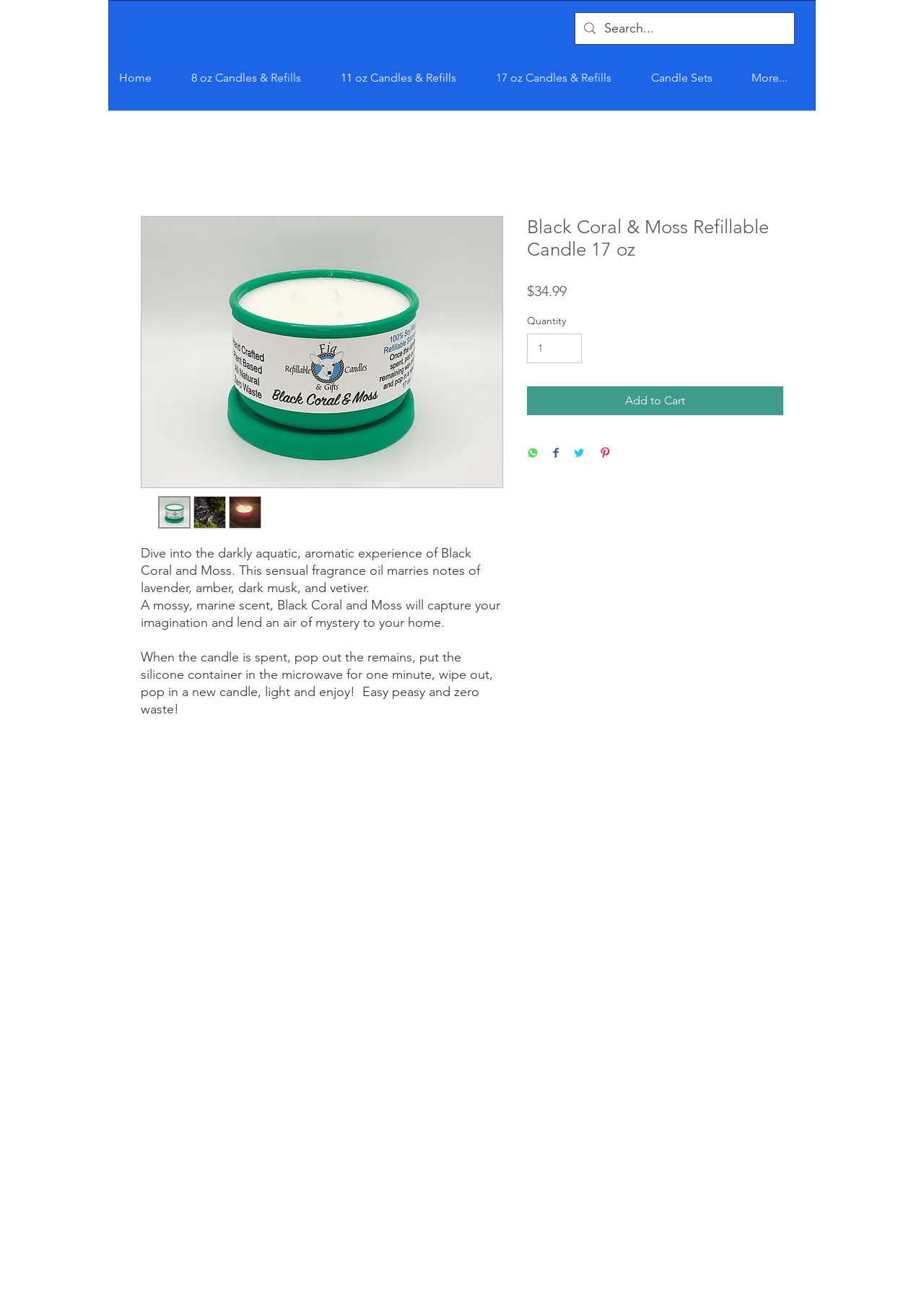Explain the contents of the webpage comprehensively.

This webpage is about a product called Black Coral & Moss Refillable Candle 17 oz. At the top, there is a search bar with a magnifying glass icon and a placeholder text "Search...". To the left of the search bar, there is a navigation menu with links to different sections of the website, including "Home", "8 oz Candles & Refills", "11 oz Candles & Refills", "17 oz Candles & Refills", "Candle Sets", and "More...".

Below the navigation menu, there is a large image of the product, which is a refillable candle in a silicone container. The image takes up most of the width of the page. Above the image, there is a heading that reads "Black Coral & Moss Refillable Candle 17 oz". Below the image, there are three small thumbnail images of the same product.

To the right of the image, there is a block of text that describes the product. The text is divided into four paragraphs. The first paragraph describes the fragrance of the candle, saying it is a "darkly aquatic, aromatic experience" that combines notes of lavender, amber, dark musk, and vetiver. The second paragraph describes the scent as "mossy, marine" and says it will add an air of mystery to the home. The third paragraph is a blank line, and the fourth paragraph explains how to reuse the silicone container by microwaving it and wiping it clean.

Below the product description, there is a section with pricing information. The price of the product is $34.99, and there is a dropdown menu to select the quantity. There are also buttons to add the product to the cart, share it on WhatsApp, Facebook, Twitter, or Pinterest.

Overall, the webpage is focused on showcasing the product and providing detailed information about its features and benefits.